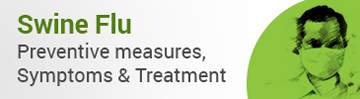What is the person in the illustration wearing?
Look at the image and answer the question using a single word or phrase.

A mask